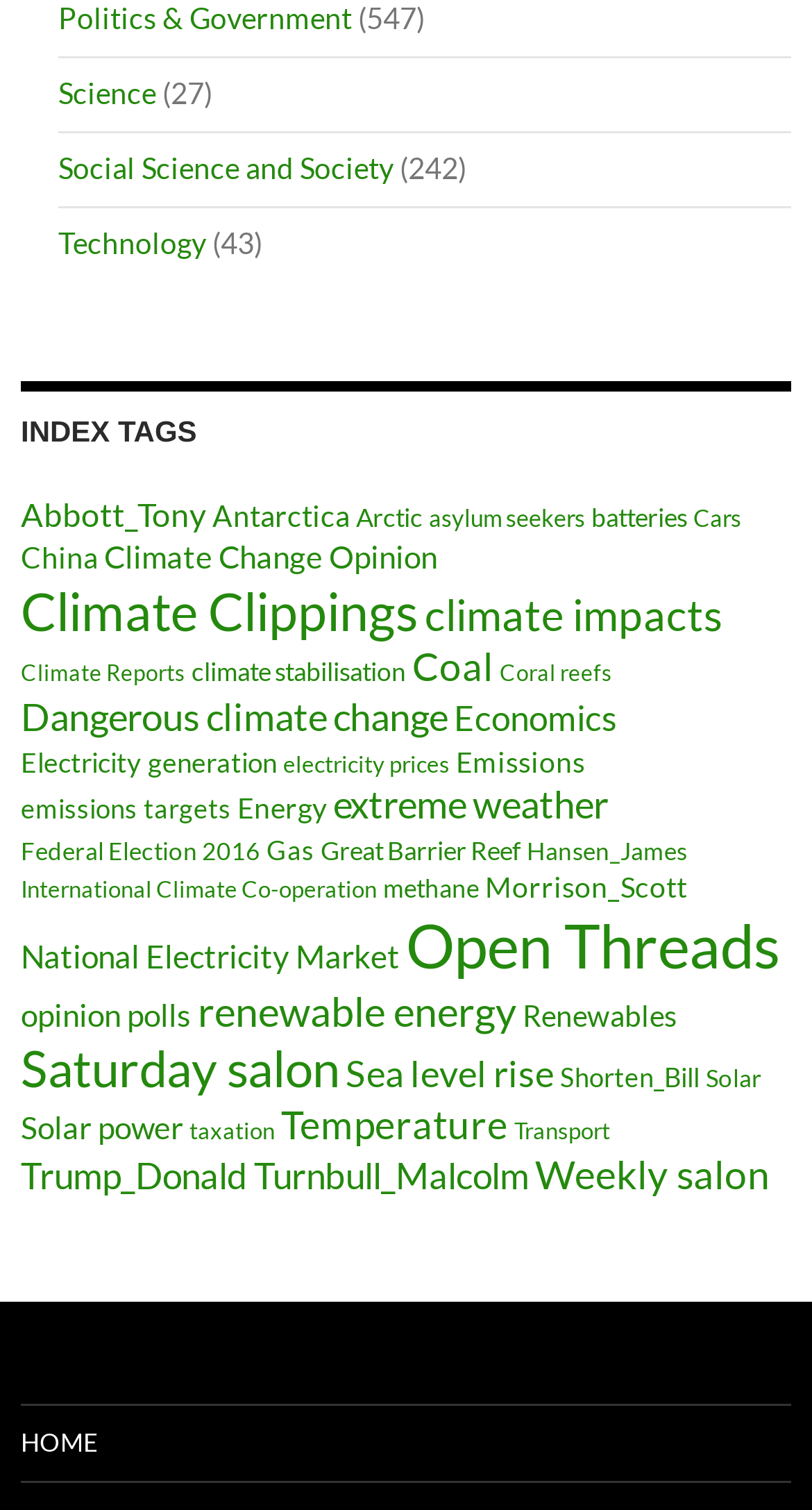Specify the bounding box coordinates of the element's region that should be clicked to achieve the following instruction: "Explore the 'Open Threads' section". The bounding box coordinates consist of four float numbers between 0 and 1, in the format [left, top, right, bottom].

[0.026, 0.62, 0.492, 0.645]